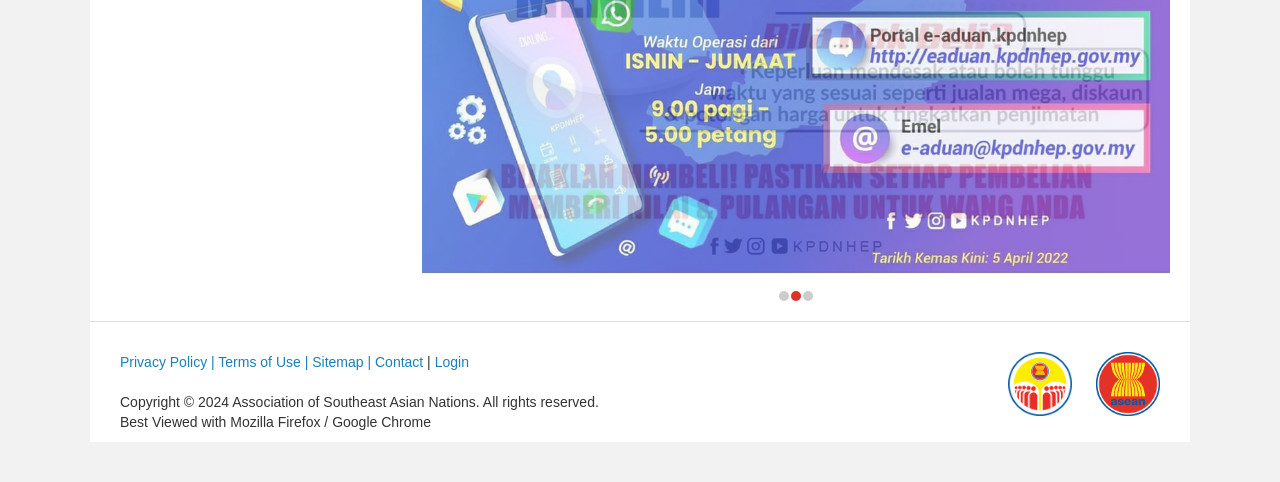Reply to the question with a single word or phrase:
What is the copyright year?

2024